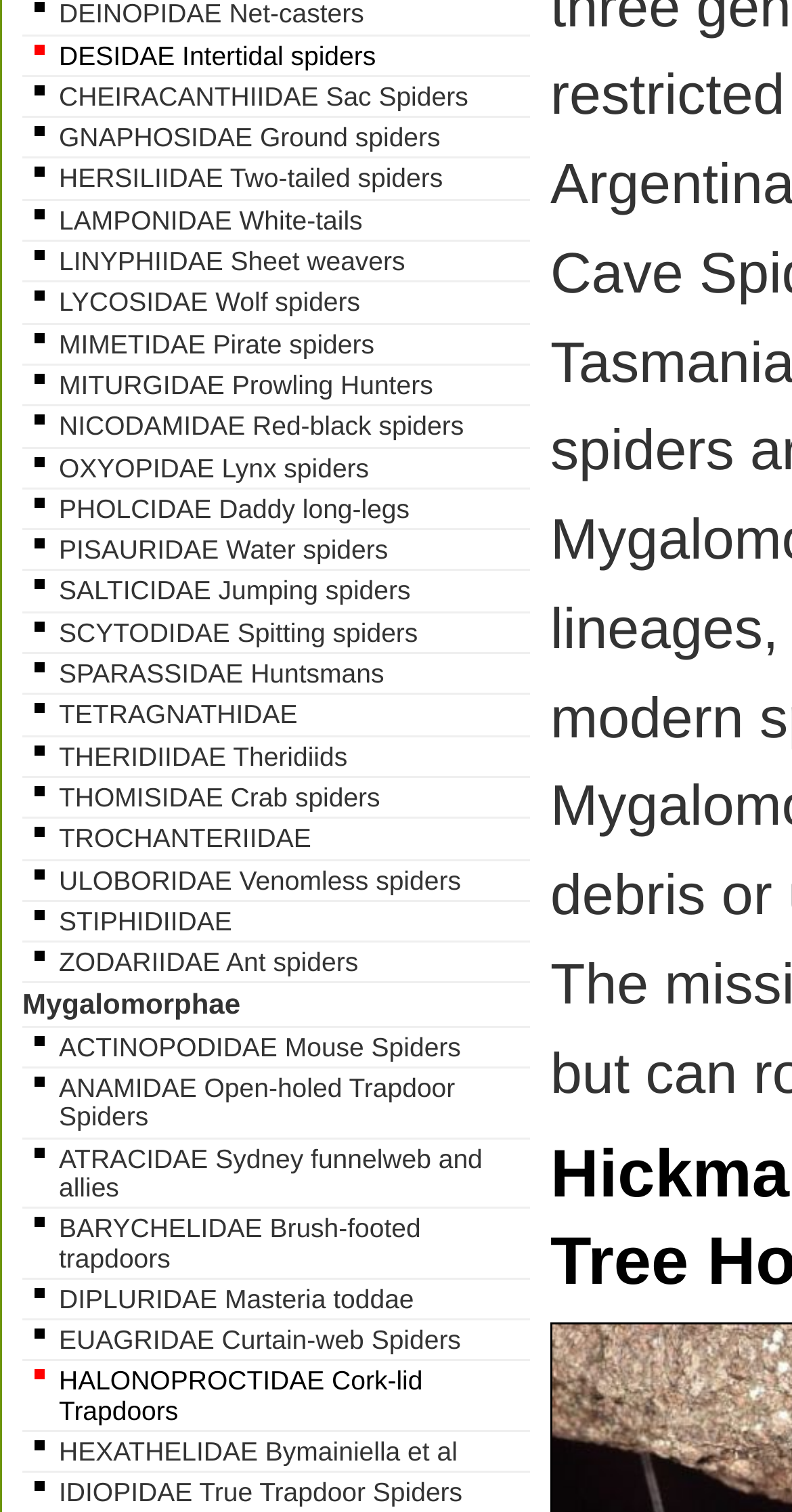Extract the bounding box coordinates for the described element: "ANAMIDAE Open-holed Trapdoor Spiders". The coordinates should be represented as four float numbers between 0 and 1: [left, top, right, bottom].

[0.028, 0.707, 0.669, 0.753]